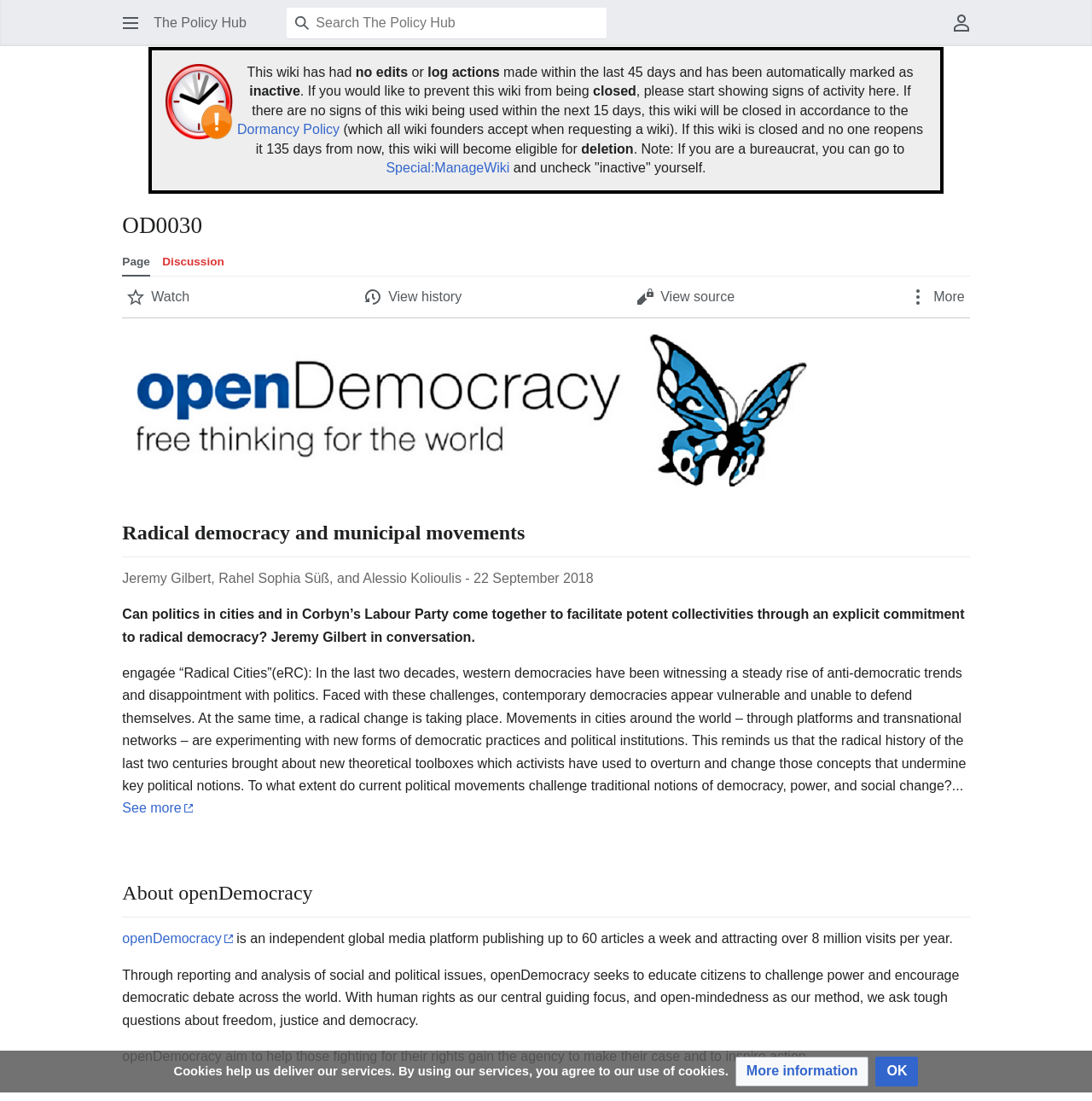What is the purpose of openDemocracy?
Please utilize the information in the image to give a detailed response to the question.

The purpose of openDemocracy can be found in the 'About openDemocracy' section, which states that openDemocracy 'seeks to educate citizens to challenge power and encourage democratic debate across the world'. This indicates that the main purpose of openDemocracy is to educate citizens.